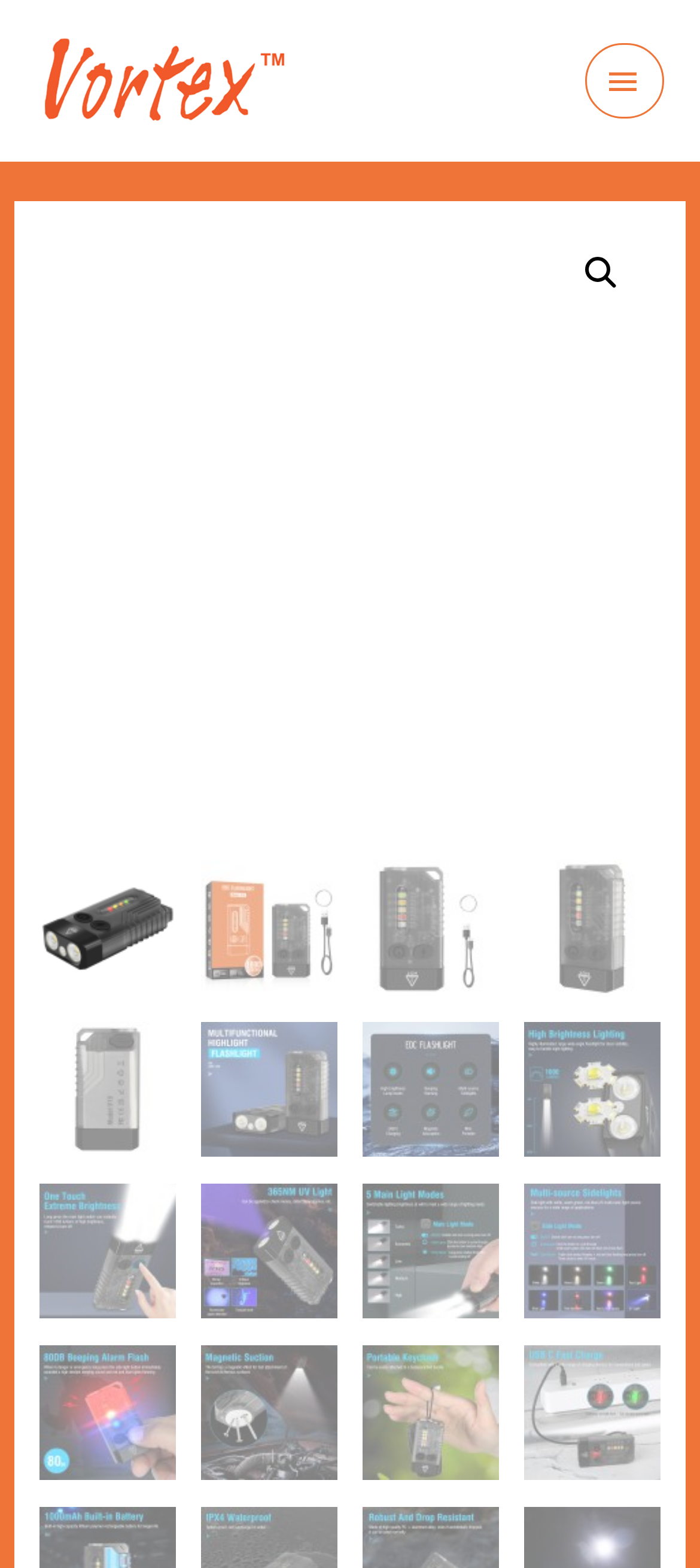How many columns of images are there?
Refer to the image and give a detailed response to the question.

By examining the bounding box coordinates of the image elements, I noticed that they are arranged in a grid-like pattern with four columns. The x-coordinates of the images are clustered around four distinct values, indicating four columns of images.